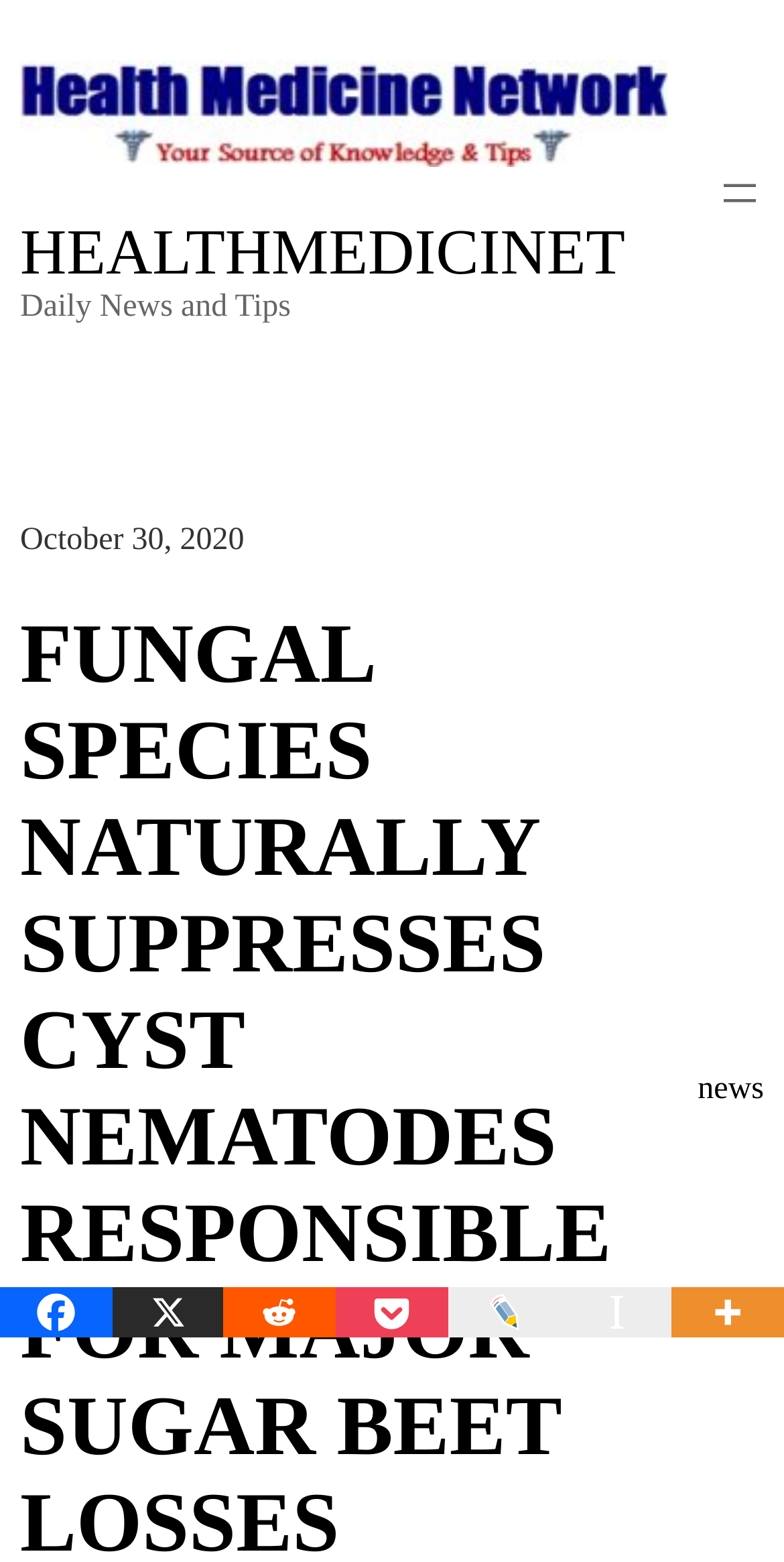Please provide the bounding box coordinates for the UI element as described: "aria-label="Facebook" title="Facebook"". The coordinates must be four floats between 0 and 1, represented as [left, top, right, bottom].

[0.0, 0.824, 0.143, 0.856]